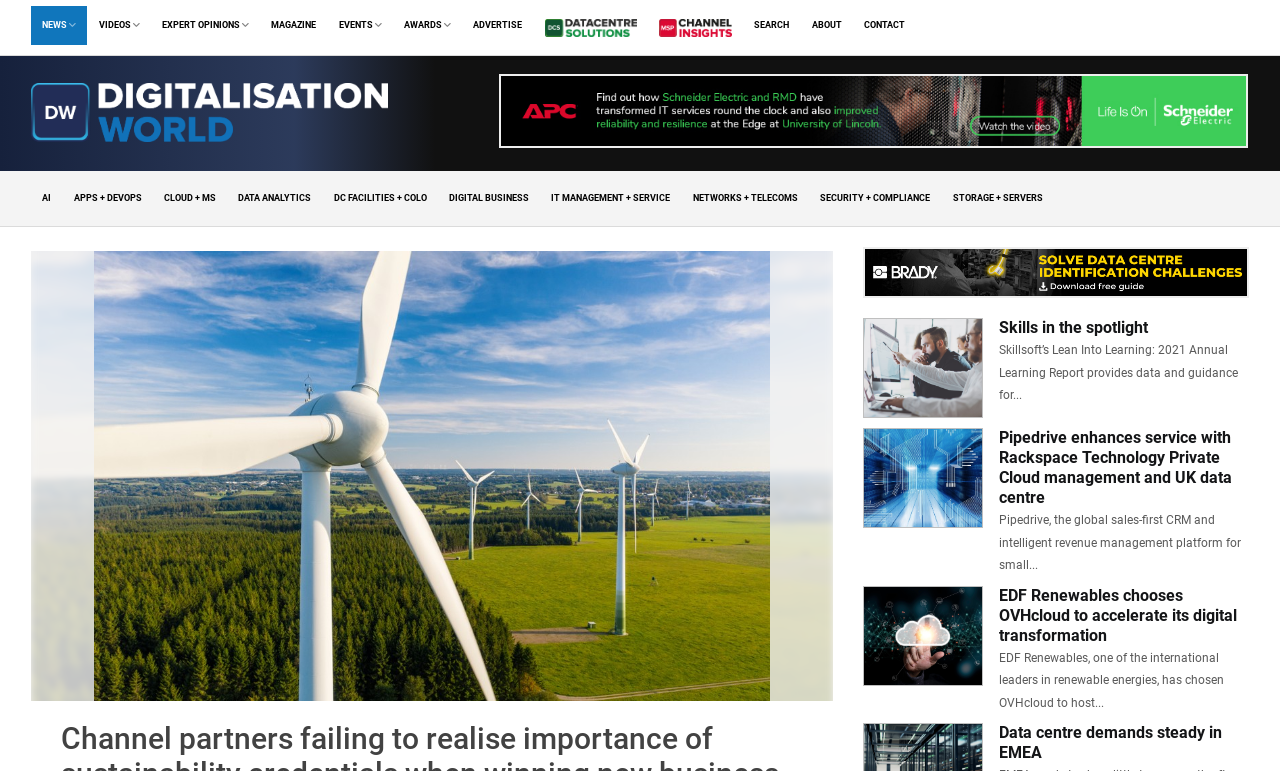Mark the bounding box of the element that matches the following description: "Search".

None